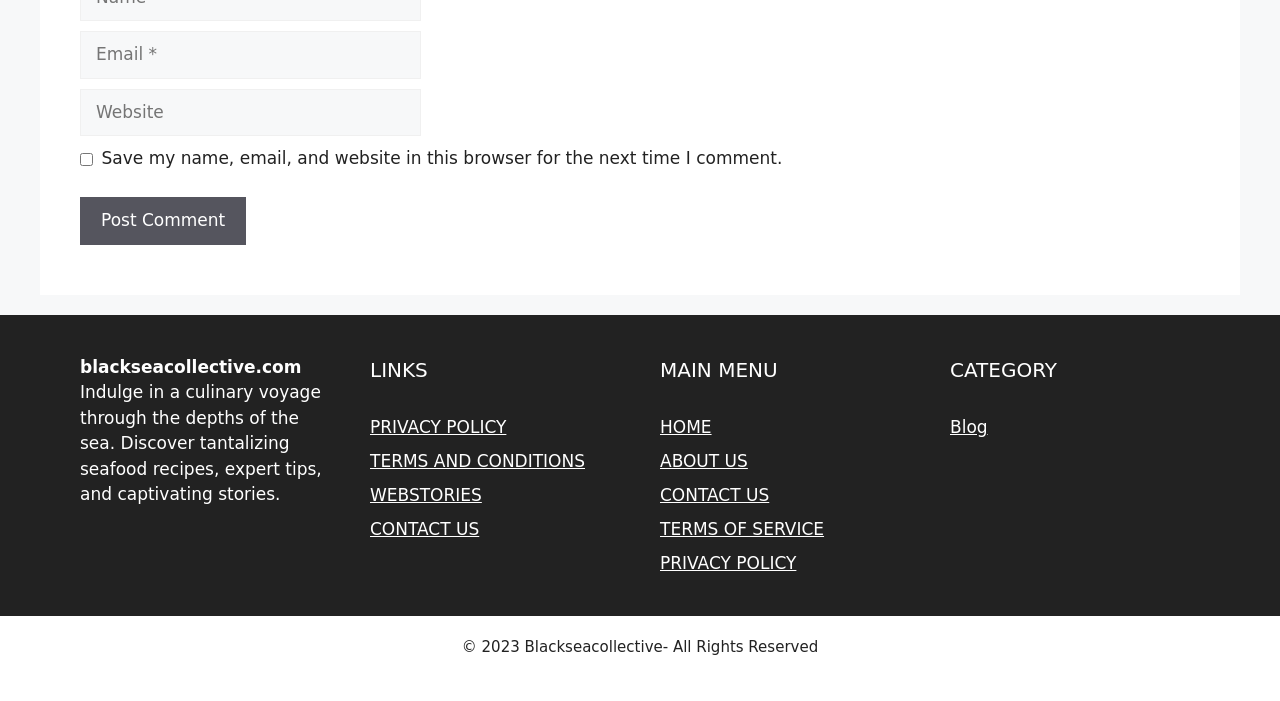Please locate the clickable area by providing the bounding box coordinates to follow this instruction: "Go to HOME".

[0.516, 0.595, 0.556, 0.623]